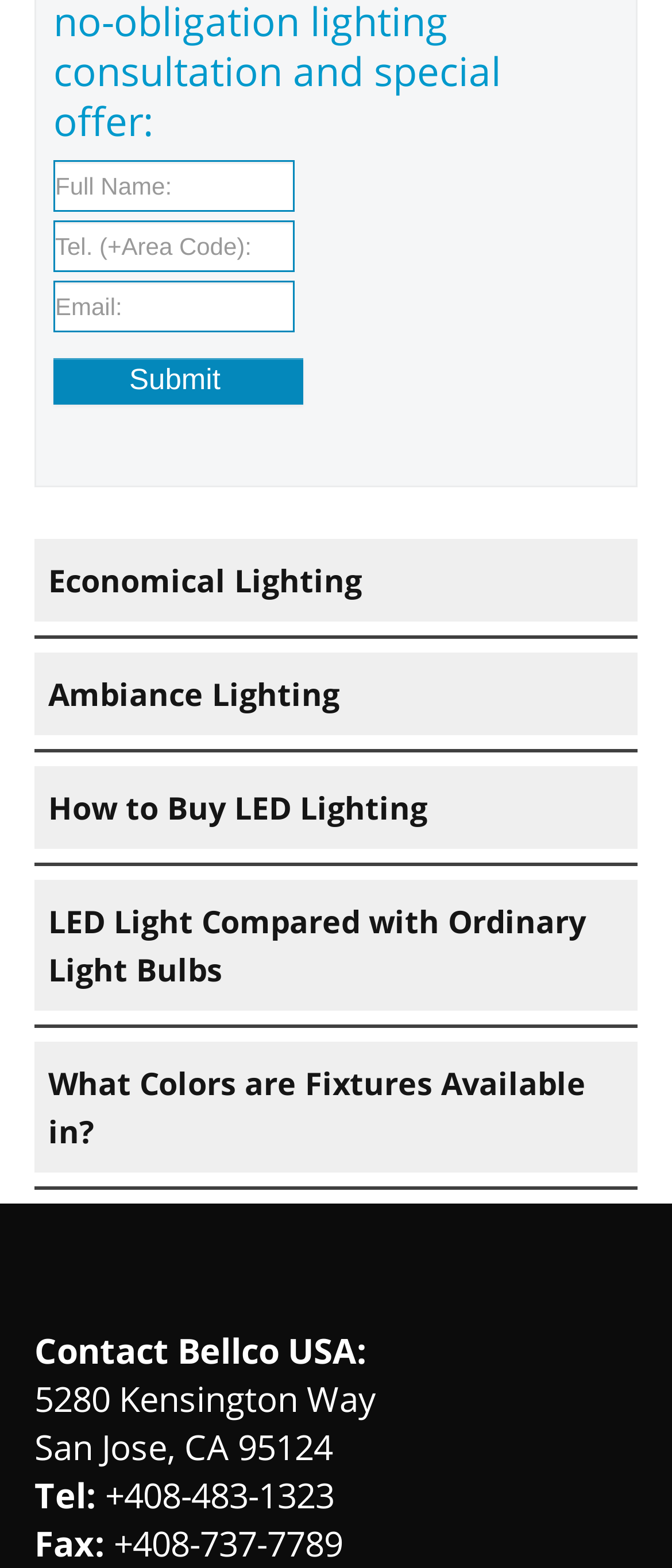Please identify the bounding box coordinates of the element that needs to be clicked to perform the following instruction: "Click submit".

[0.079, 0.228, 0.451, 0.258]